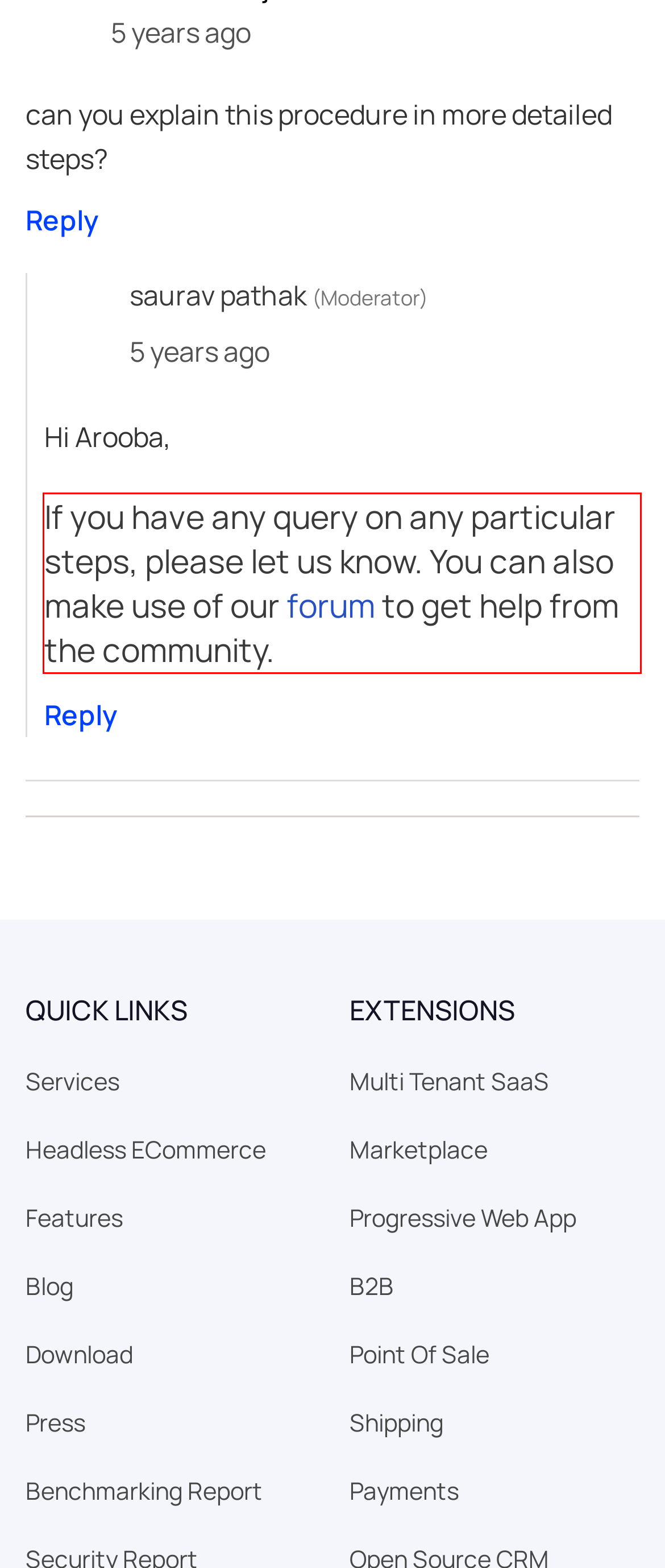Analyze the screenshot of the webpage and extract the text from the UI element that is inside the red bounding box.

If you have any query on any particular steps, please let us know. You can also make use of our forum to get help from the community.